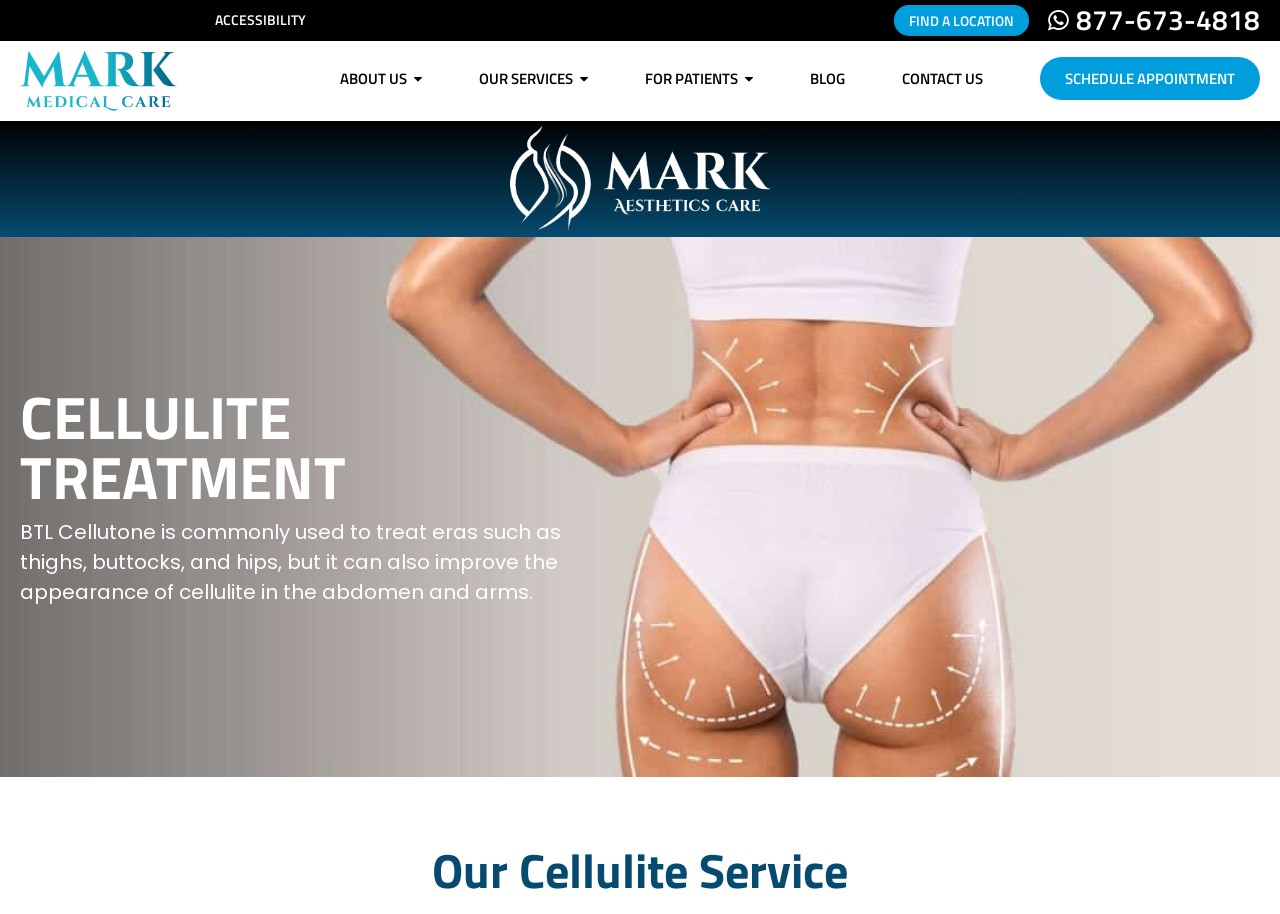Show the bounding box coordinates for the element that needs to be clicked to execute the following instruction: "Search for something". Provide the coordinates in the form of four float numbers between 0 and 1, i.e., [left, top, right, bottom].

None